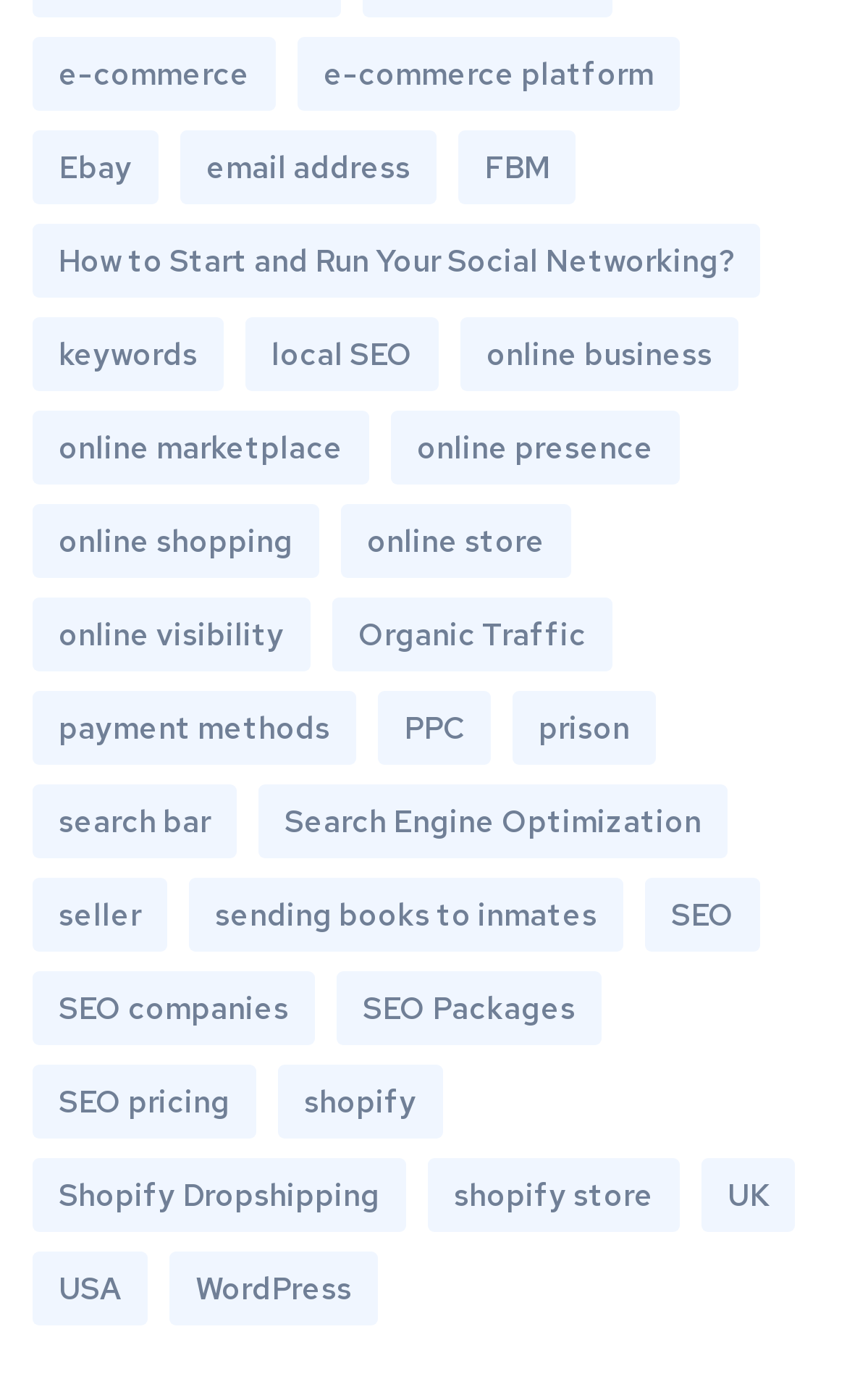Kindly respond to the following question with a single word or a brief phrase: 
How many links are related to online stores?

3